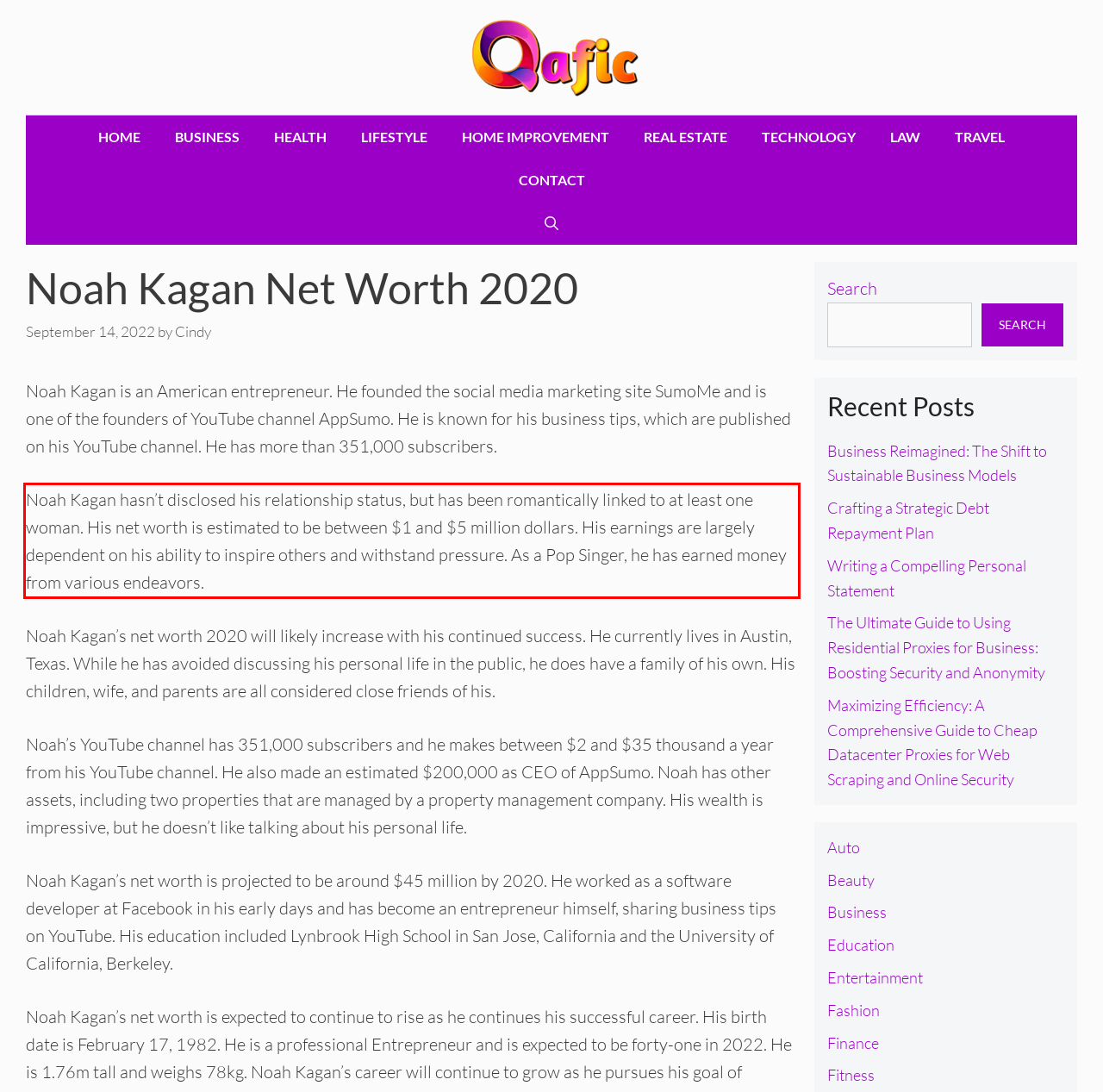Please examine the webpage screenshot and extract the text within the red bounding box using OCR.

Noah Kagan hasn’t disclosed his relationship status, but has been romantically linked to at least one woman. His net worth is estimated to be between $1 and $5 million dollars. His earnings are largely dependent on his ability to inspire others and withstand pressure. As a Pop Singer, he has earned money from various endeavors.